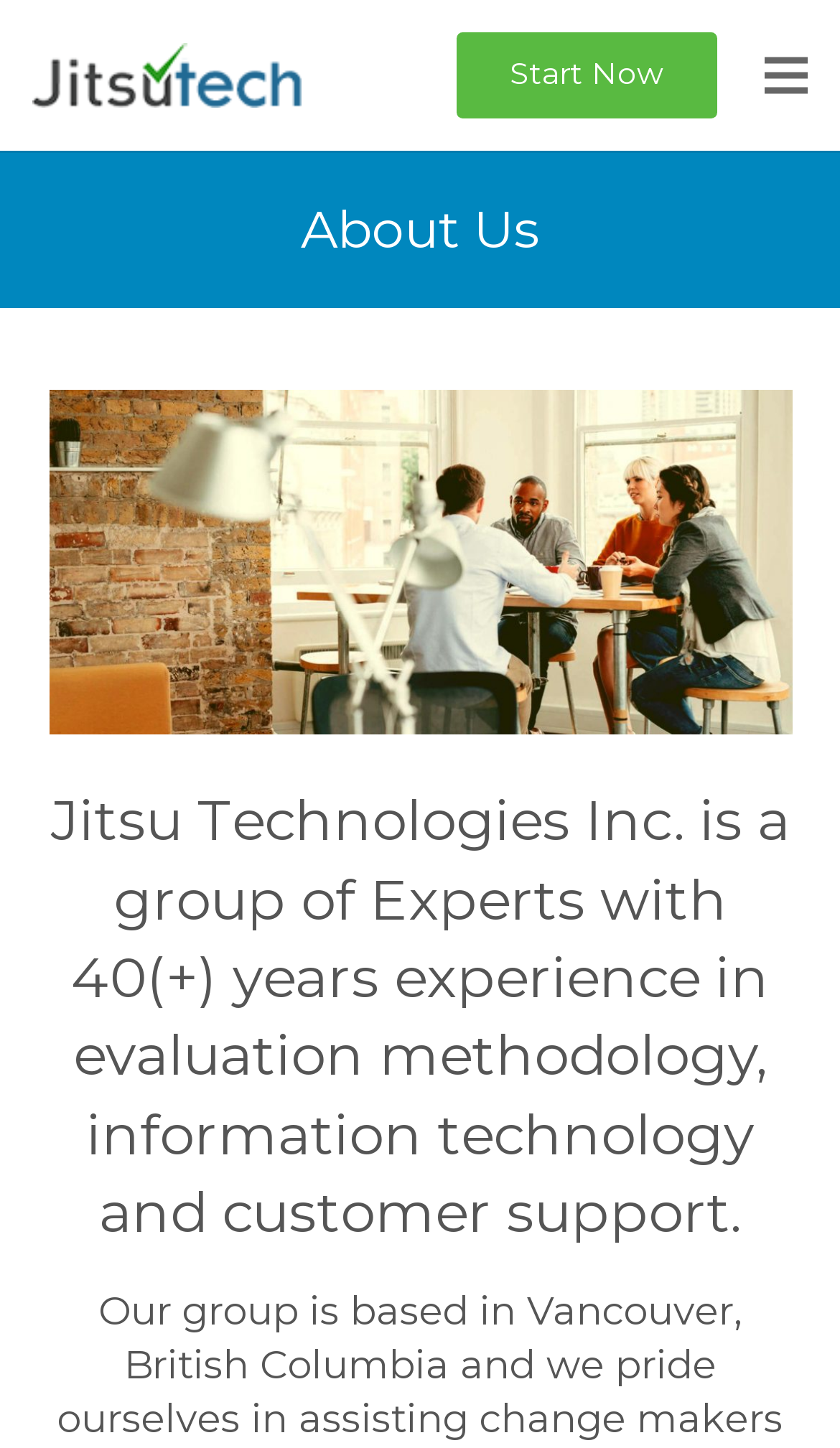Provide the bounding box coordinates, formatted as (top-left x, top-left y, bottom-right x, bottom-right y), with all values being floating point numbers between 0 and 1. Identify the bounding box of the UI element that matches the description: Start Now

[0.543, 0.023, 0.854, 0.081]